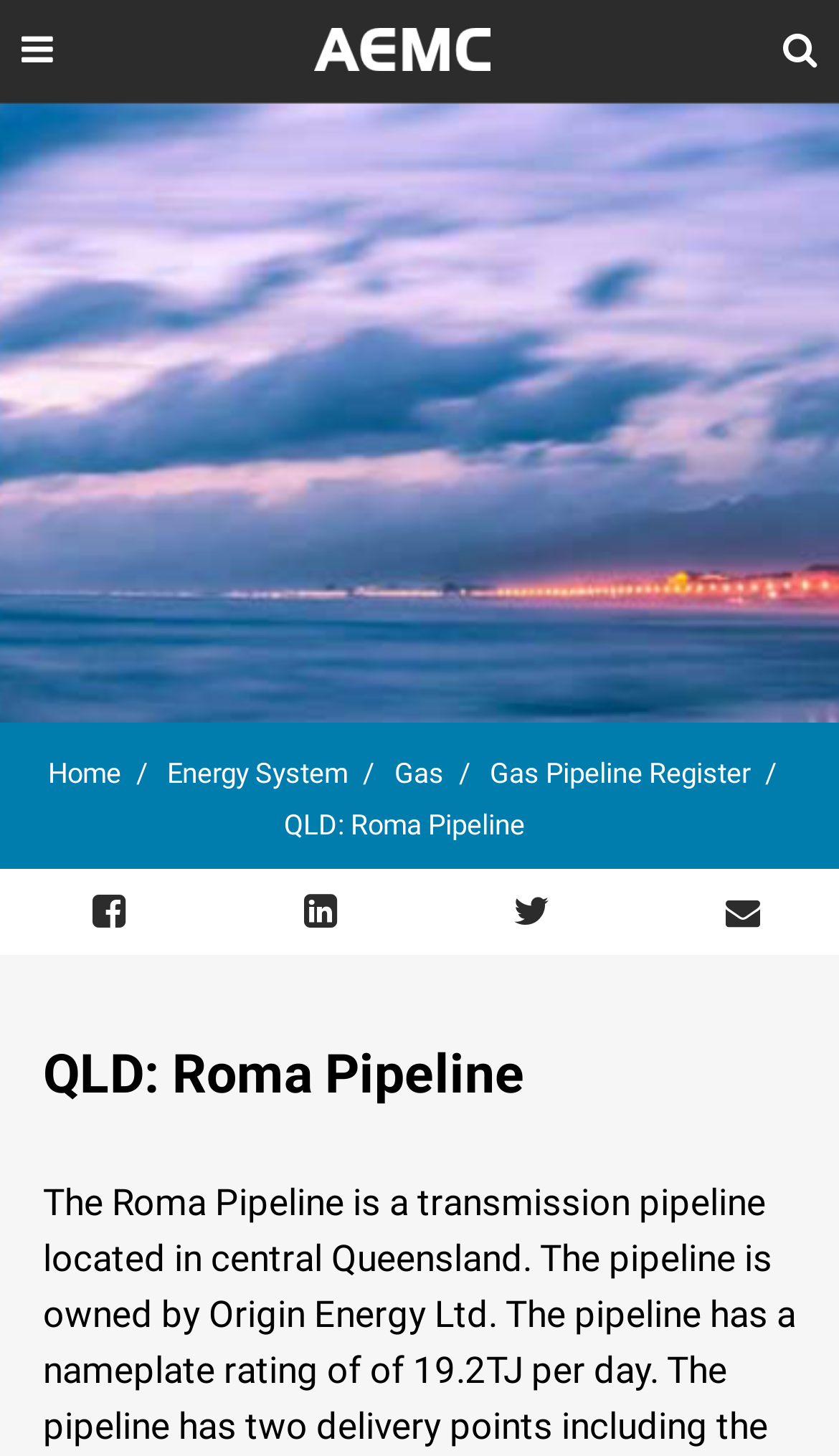Please locate the bounding box coordinates of the element that should be clicked to achieve the given instruction: "go to the home page".

[0.057, 0.52, 0.193, 0.542]